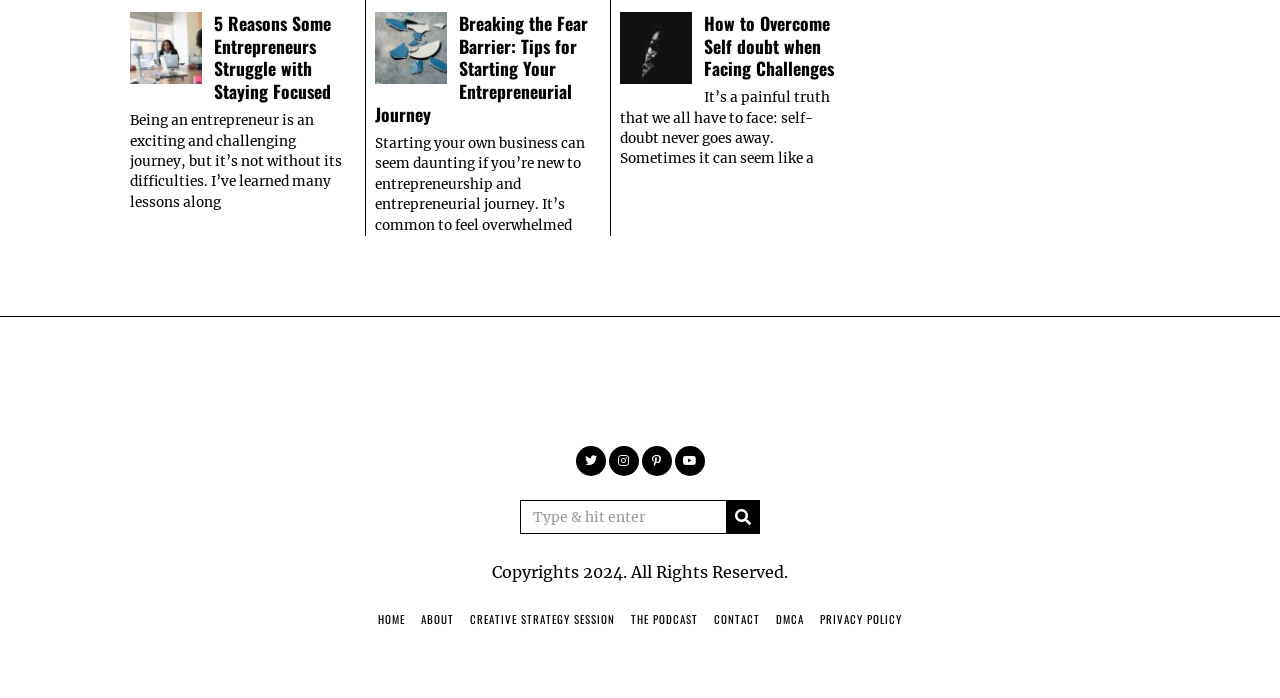Determine the bounding box coordinates for the element that should be clicked to follow this instruction: "Click the link to learn how to overcome self doubt". The coordinates should be given as four float numbers between 0 and 1, in the format [left, top, right, bottom].

[0.55, 0.014, 0.652, 0.117]